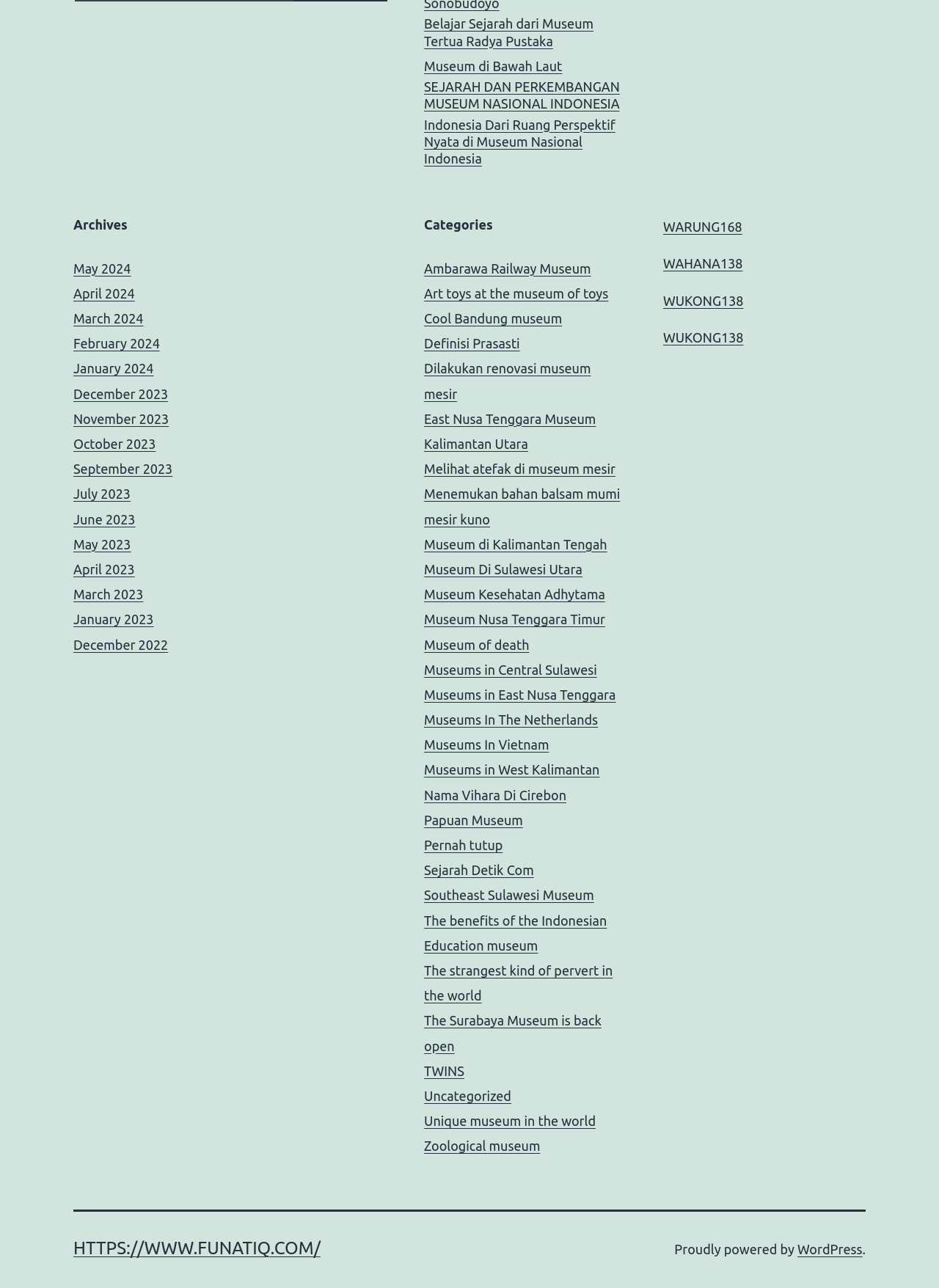Locate the bounding box coordinates of the region to be clicked to comply with the following instruction: "Click on 'Belajar Sejarah dari Museum Tertua Radya Pustaka'". The coordinates must be four float numbers between 0 and 1, in the form [left, top, right, bottom].

[0.452, 0.012, 0.667, 0.039]